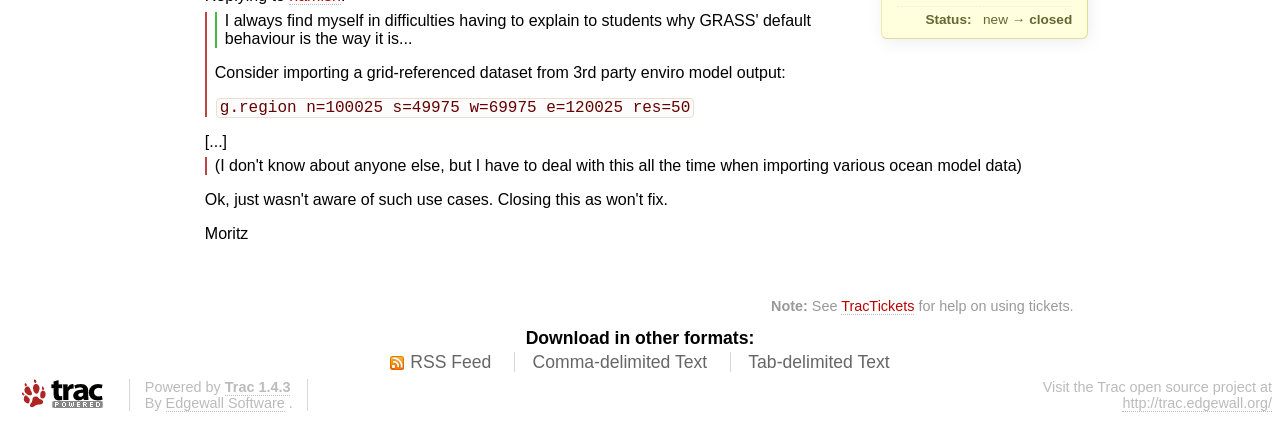Please find the bounding box coordinates of the element that must be clicked to perform the given instruction: "Check the status of the grid-referenced dataset.". The coordinates should be four float numbers from 0 to 1, i.e., [left, top, right, bottom].

[0.768, 0.013, 0.838, 0.077]